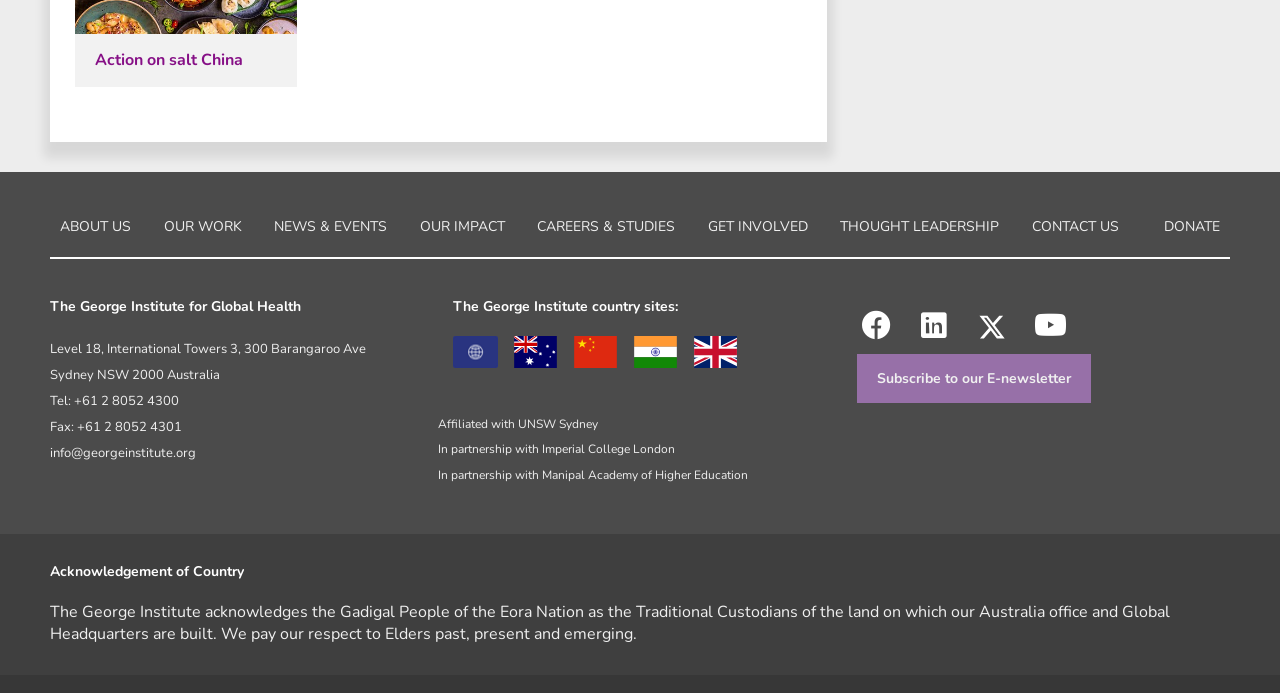Answer the question in a single word or phrase:
What is the email address to contact the organization?

info@georgeinstitute.org